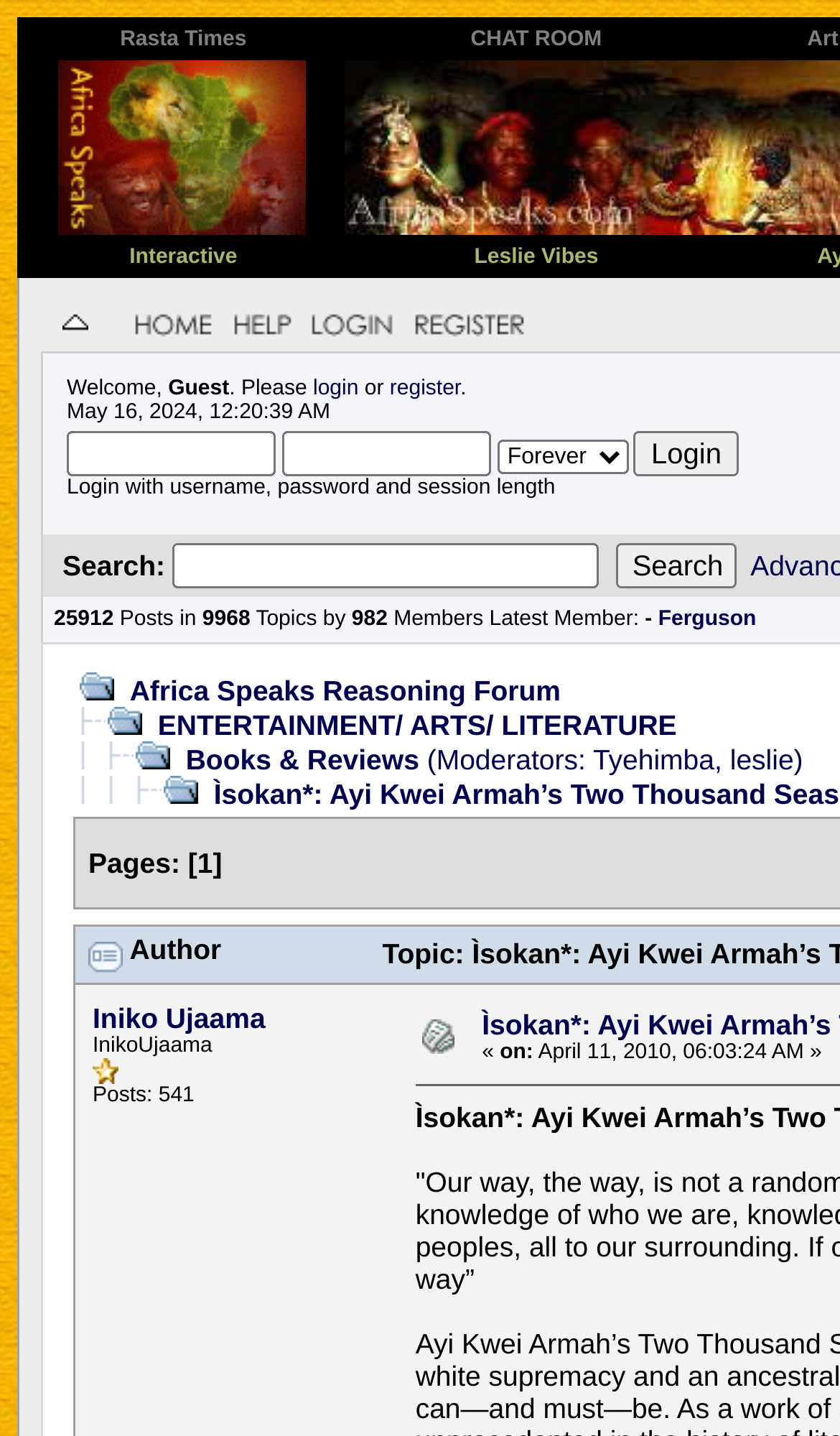Locate the bounding box coordinates of the element I should click to achieve the following instruction: "Go to Africa Speaks Homepage".

[0.068, 0.146, 0.363, 0.168]